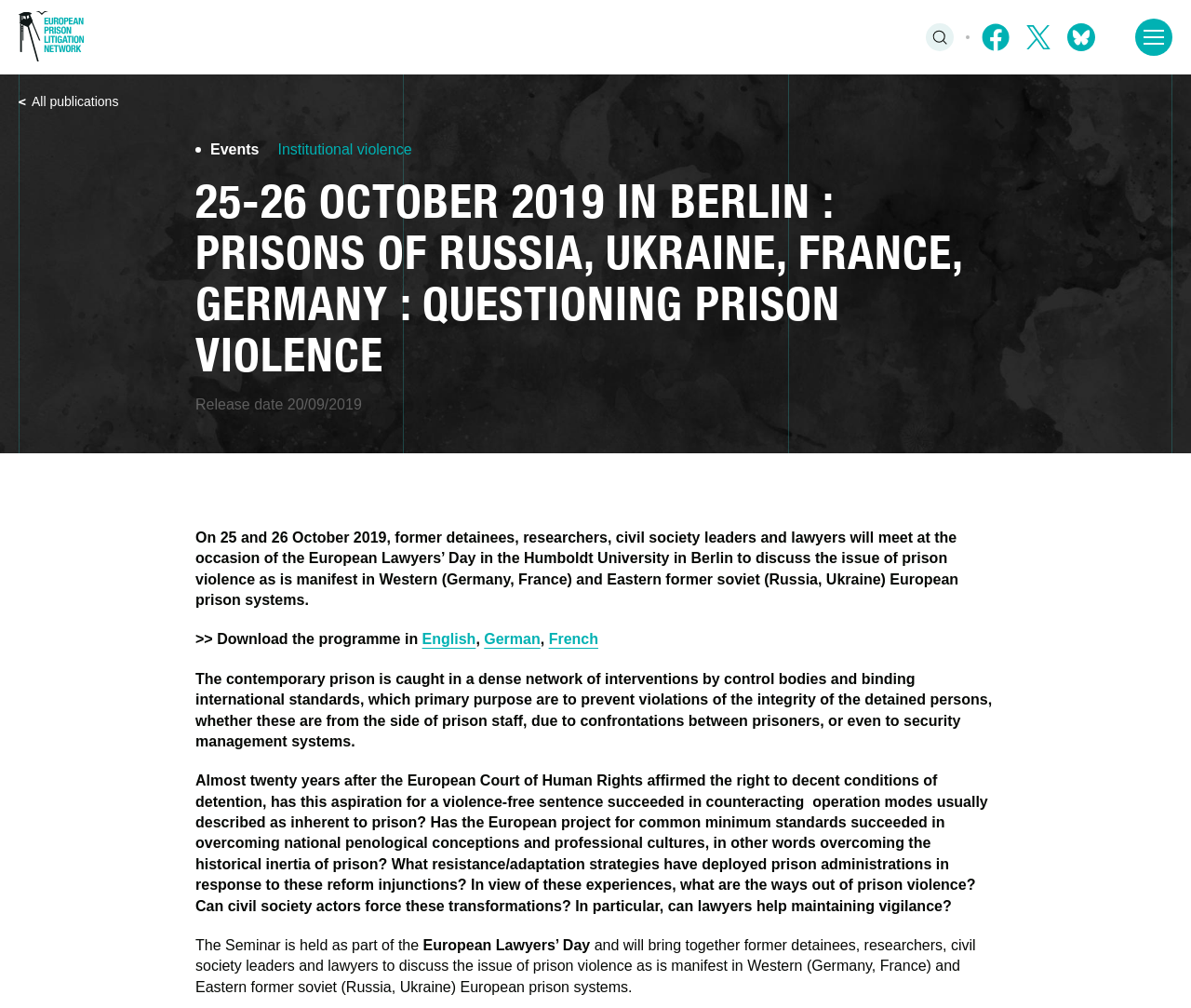What is the theme of the event?
Kindly answer the question with as much detail as you can.

I found the theme of the event by reading the heading '25-26 OCTOBER 2019 IN BERLIN : PRISONS OF RUSSIA, UKRAINE, FRANCE, GERMANY : QUESTIONING PRISON VIOLENCE' and extracting the theme from it.